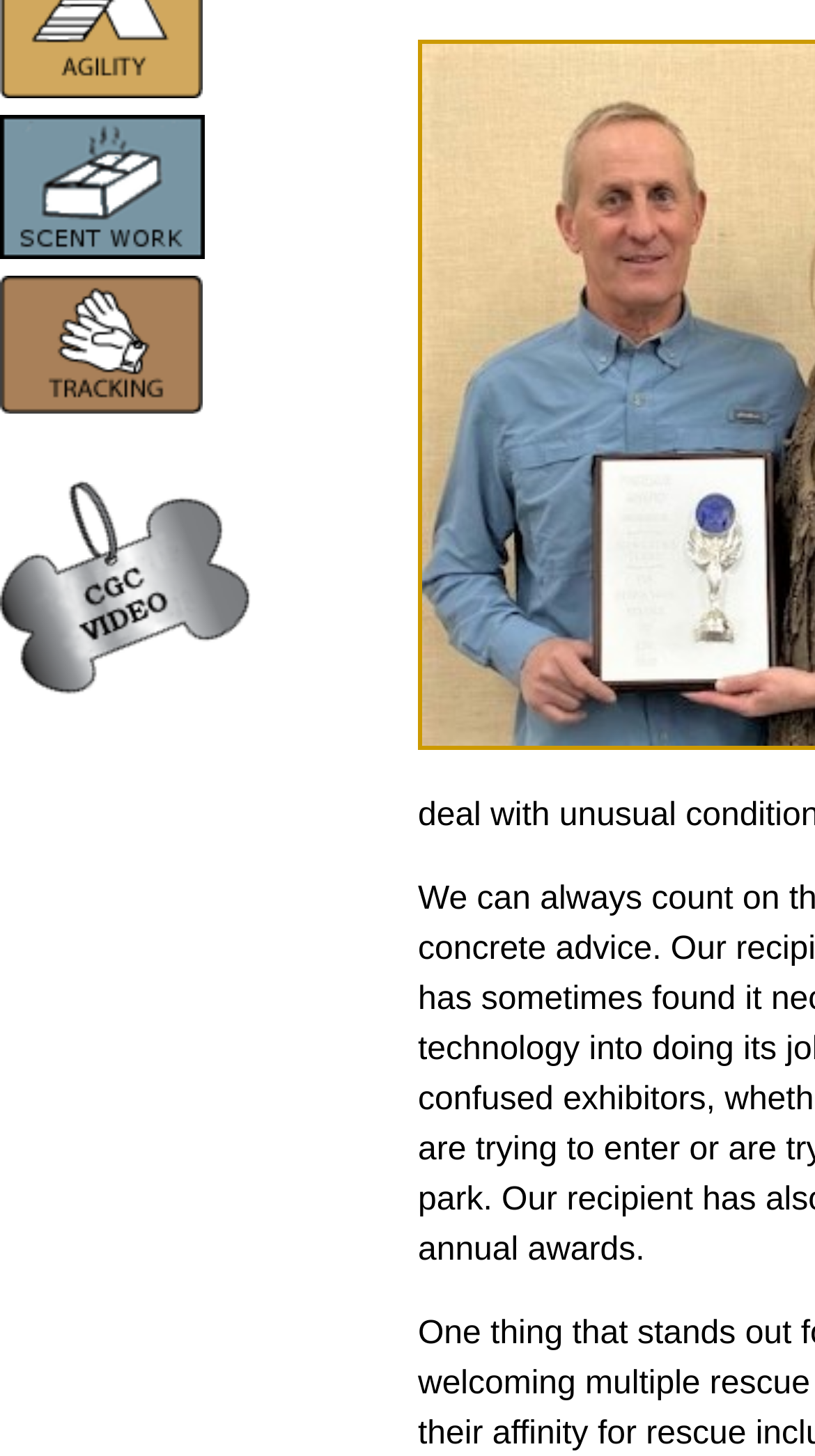Find and provide the bounding box coordinates for the UI element described here: "alt="tracking"". The coordinates should be given as four float numbers between 0 and 1: [left, top, right, bottom].

[0.0, 0.265, 0.249, 0.29]